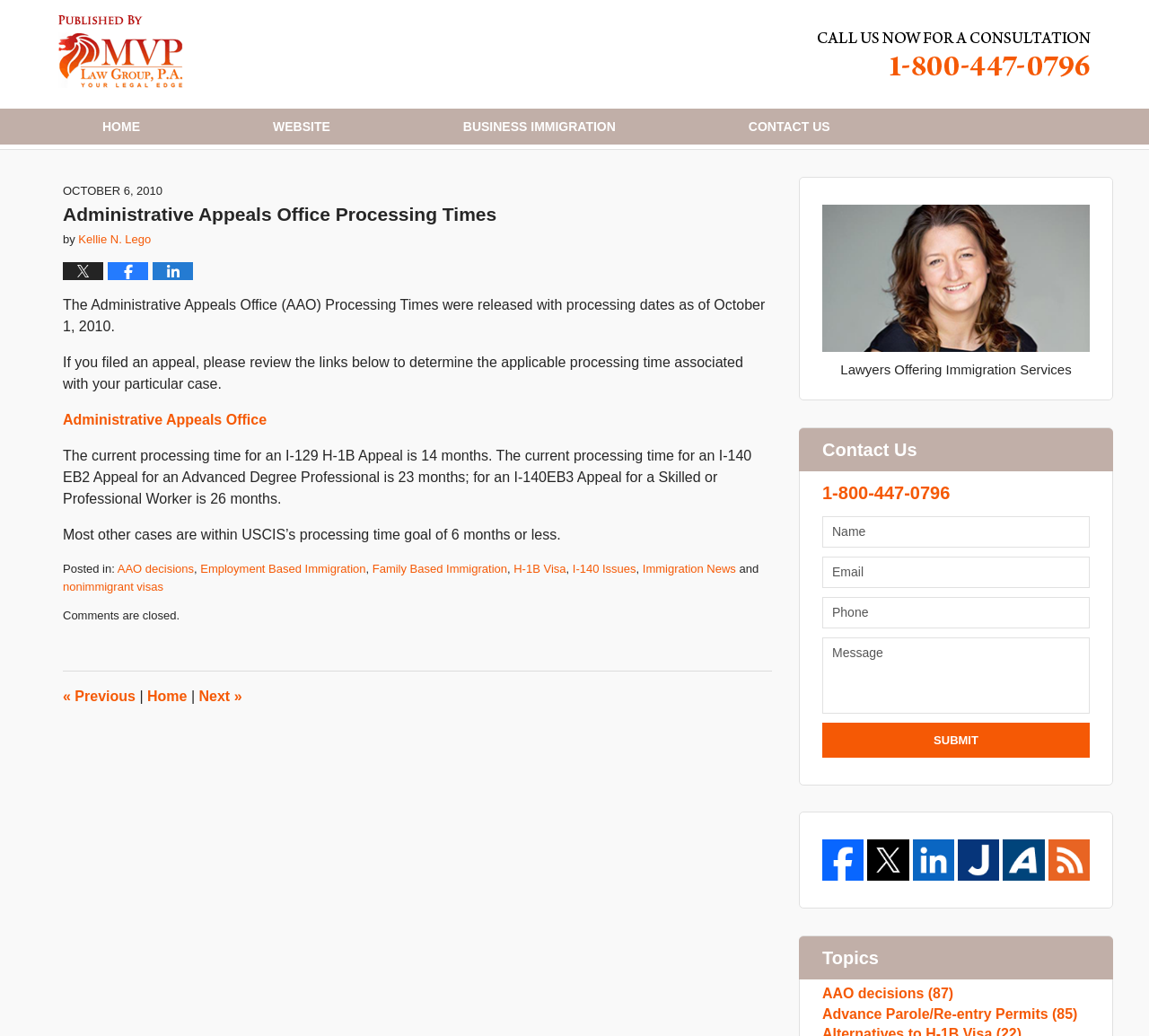What is the current processing time for an I-129 H-1B Appeal?
Please craft a detailed and exhaustive response to the question.

The answer can be found in the article section of the webpage, where it states 'The current processing time for an I-129 H-1B Appeal is 14 months.'